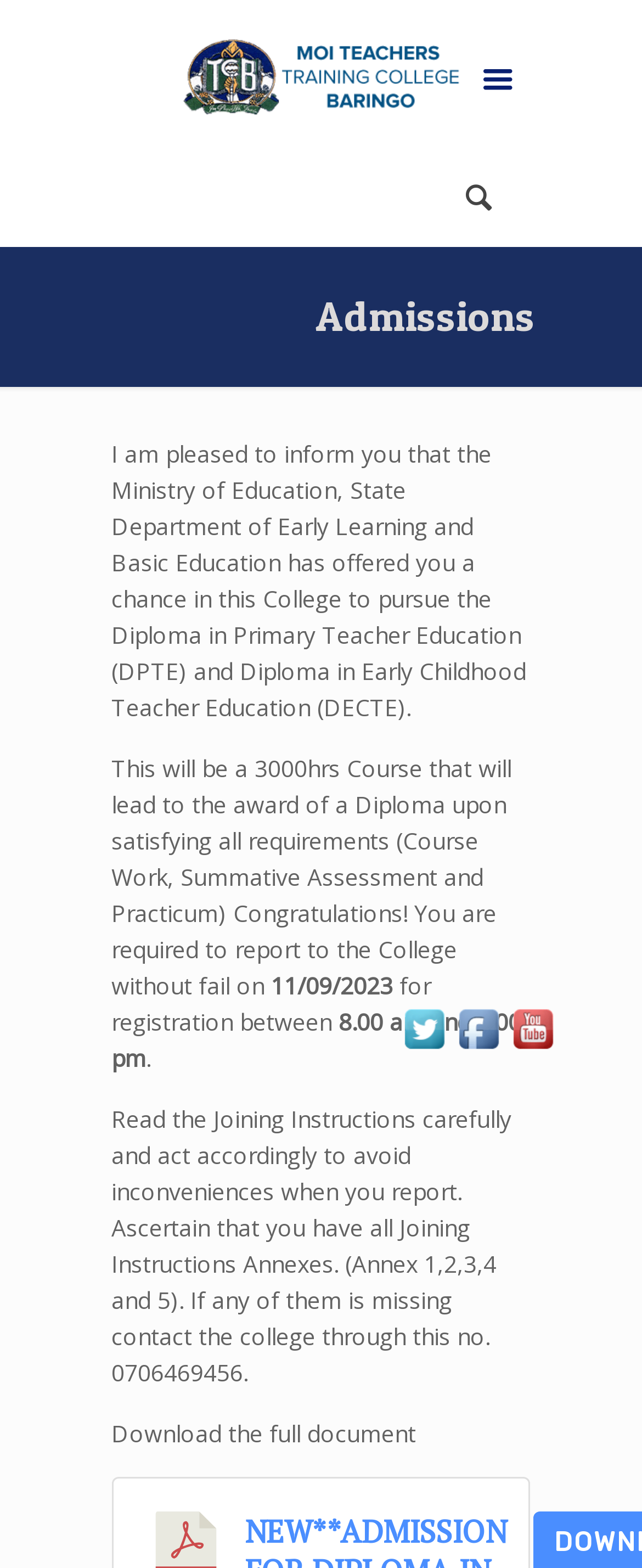What social media platforms can you visit the college on?
Answer the question with a single word or phrase, referring to the image.

Twitter, Facebook, Youtube